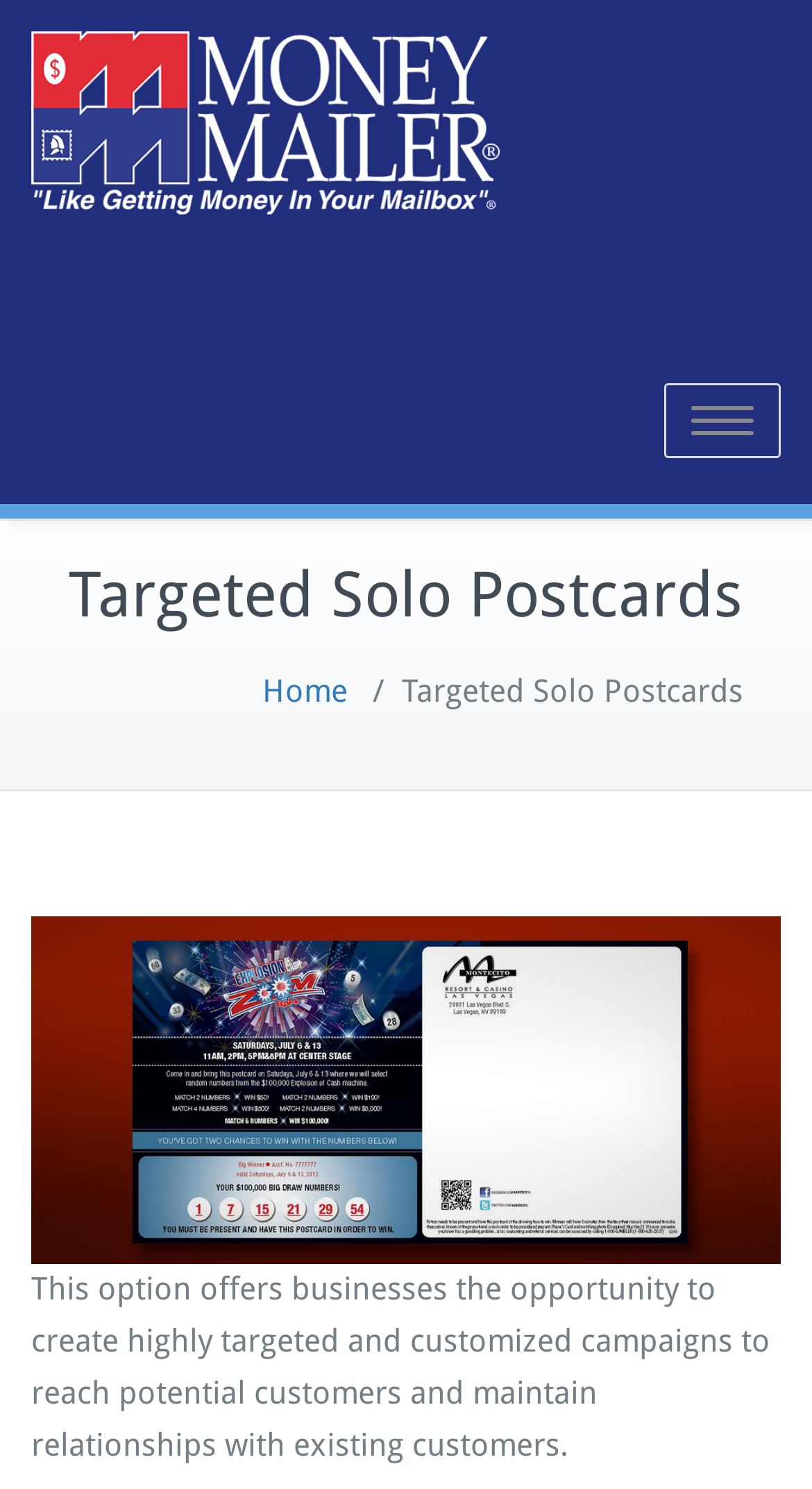Is the webpage about a direct mail service?
Please answer the question with a detailed response using the information from the screenshot.

The webpage is about a direct mail service because it has multiple elements that mention 'direct mail' and provides information about targeted solo postcards and customized campaigns.